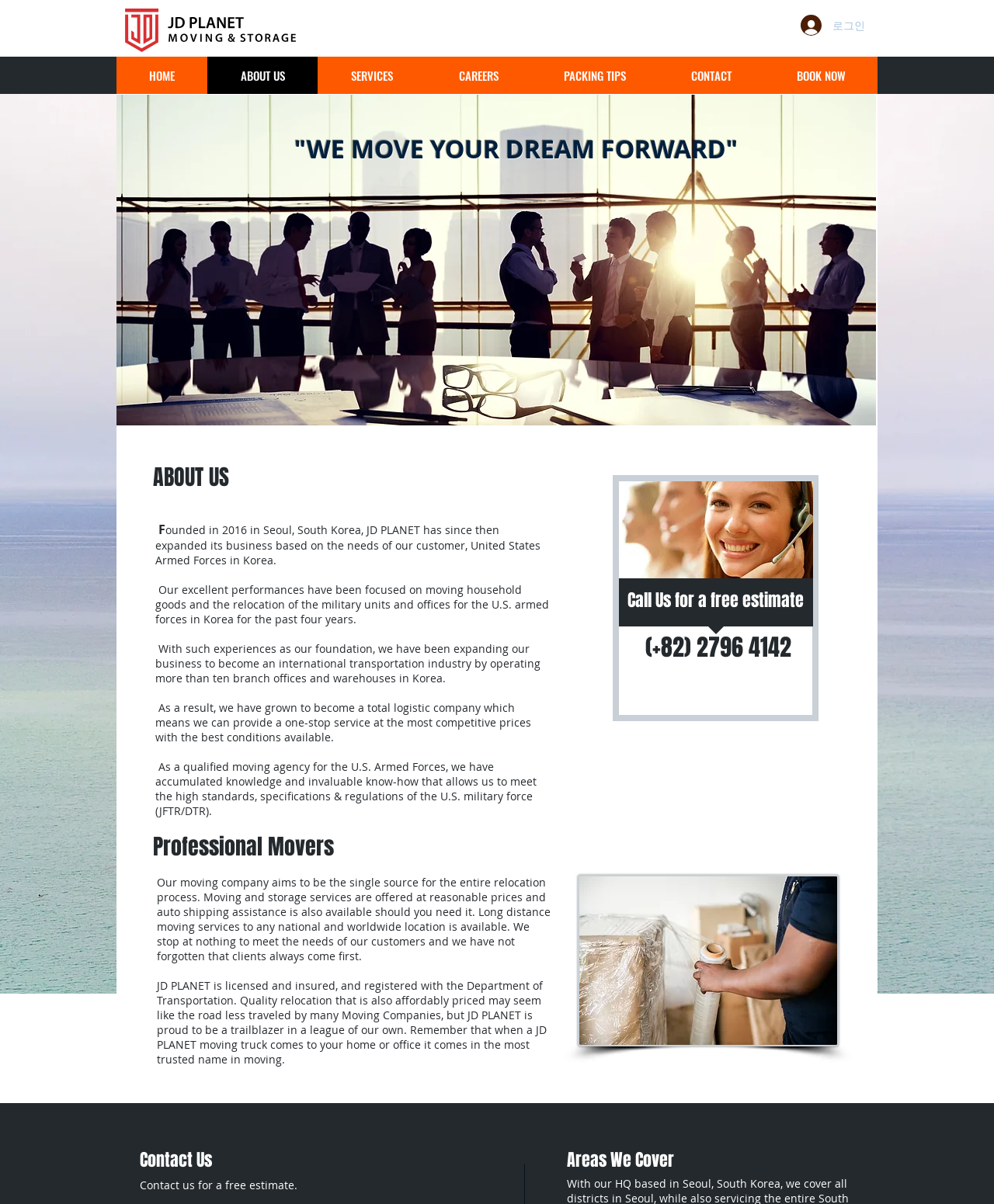Use a single word or phrase to answer the following:
How many navigation links are there?

7